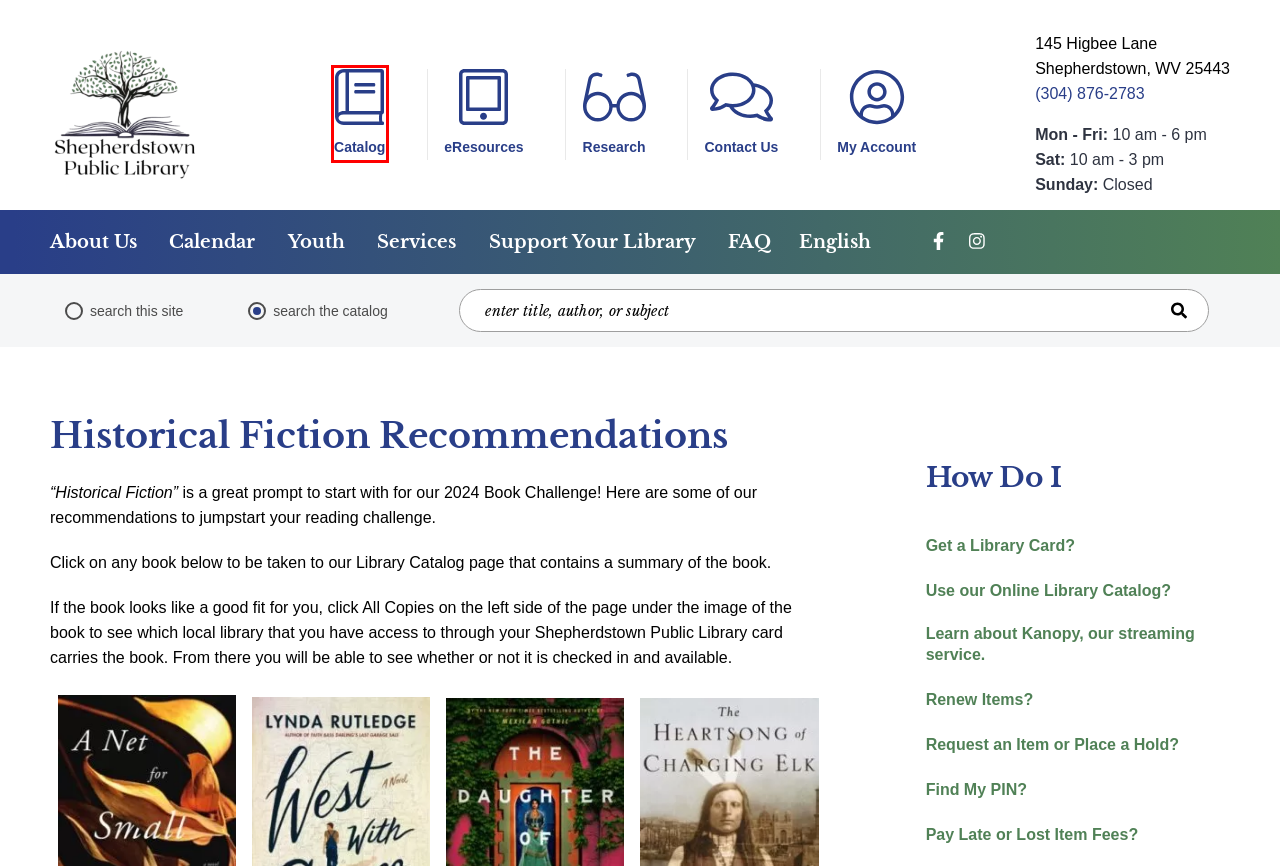Examine the screenshot of a webpage with a red bounding box around an element. Then, select the webpage description that best represents the new page after clicking the highlighted element. Here are the descriptions:
A. How do I... - Shepherdstown Public Library
B. Youth - Shepherdstown Public Library
C. Using Our Online Catalog - Shepherdstown Public Library
D. New Resource: Kanopy - Shepherdstown Public Library
E. Contact Us - Shepherdstown Public Library
F. Online Resources - Shepherdstown Public Library
G. LS2 PAC
H. About Us - Shepherdstown Public Library

G